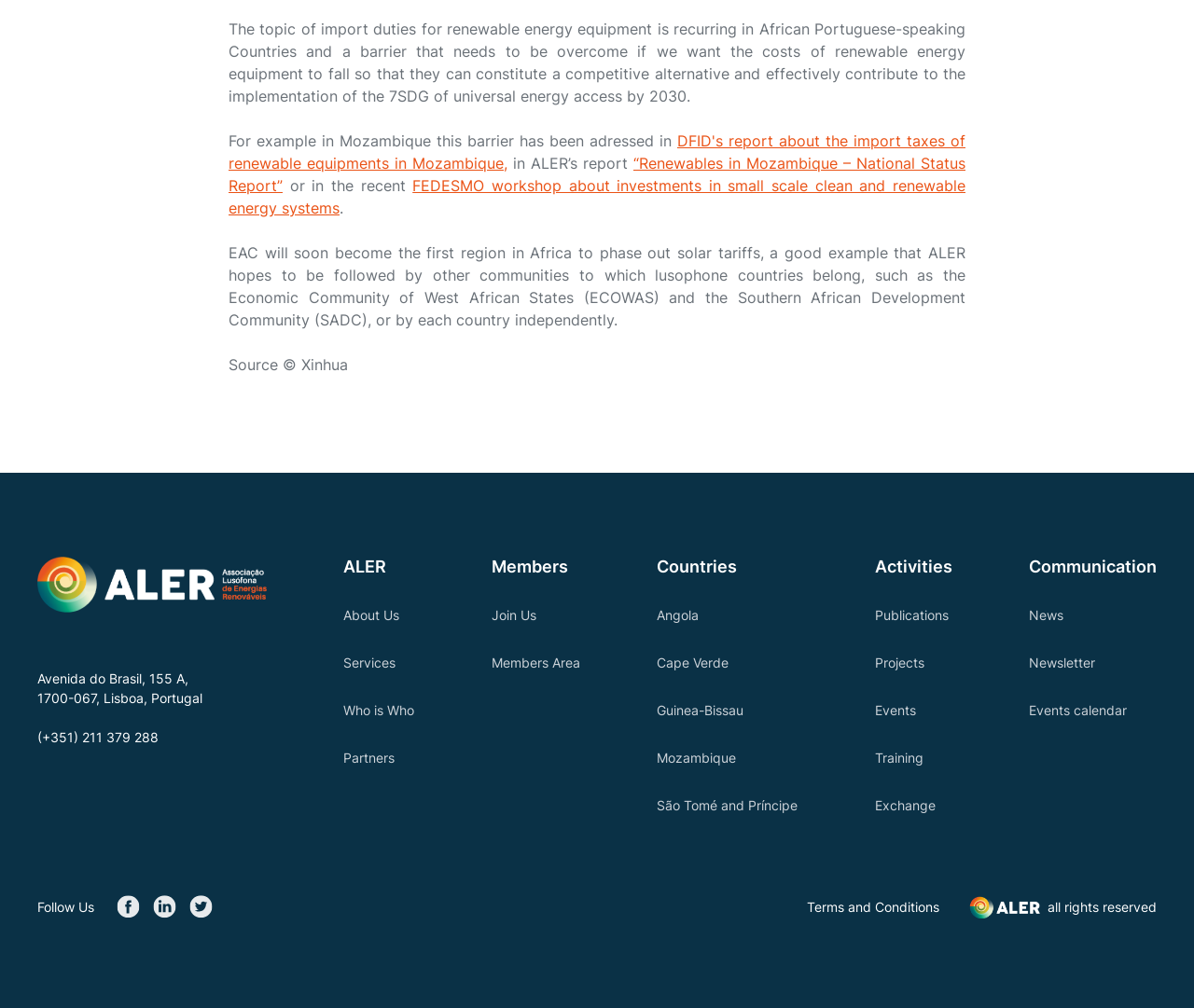Show the bounding box coordinates of the region that should be clicked to follow the instruction: "Read the 'Renewables in Mozambique – National Status Report'."

[0.191, 0.153, 0.809, 0.193]